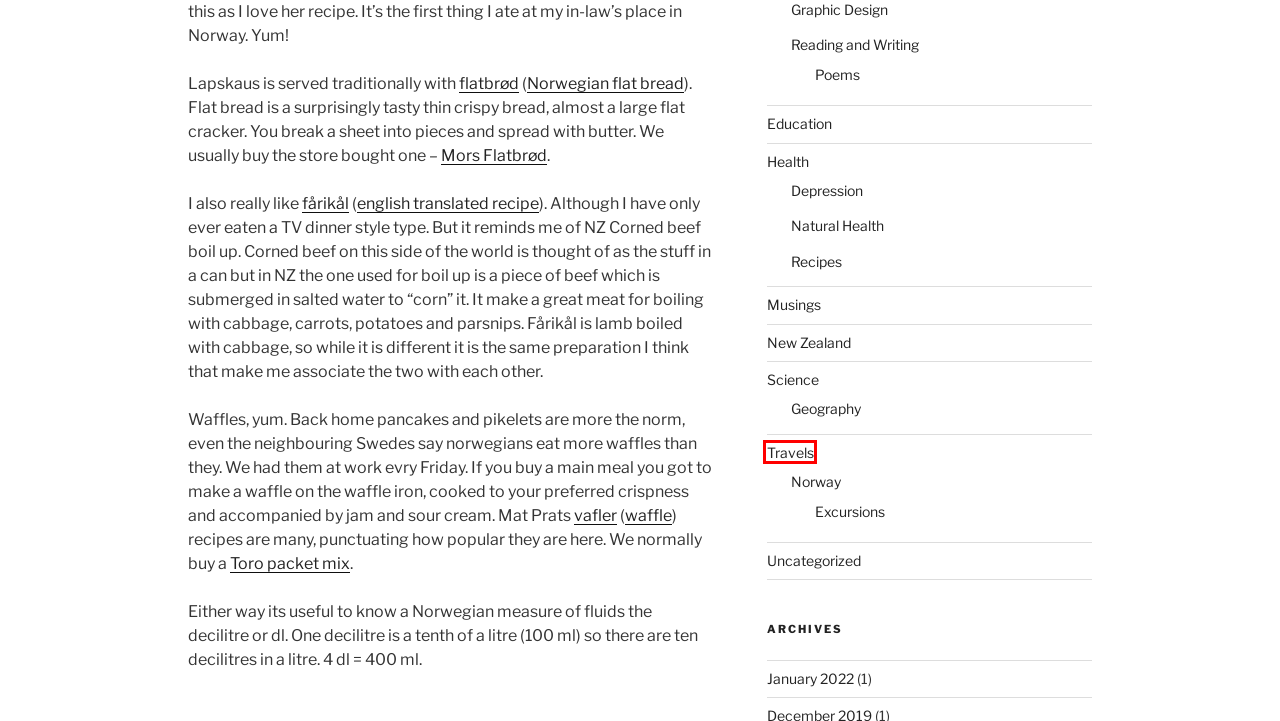Review the webpage screenshot provided, noting the red bounding box around a UI element. Choose the description that best matches the new webpage after clicking the element within the bounding box. The following are the options:
A. Musings – Michelle's adventures
B. Travels – Michelle's adventures
C. Excursions – Michelle's adventures
D. Rett Hjem Øst Nettbutikk
E. New Zealand – Michelle's adventures
F. Hjem - forside - TORO - Lett å like, lett å lage - toro.no
G. Poems – Michelle's adventures
H. Uncategorized – Michelle's adventures

B